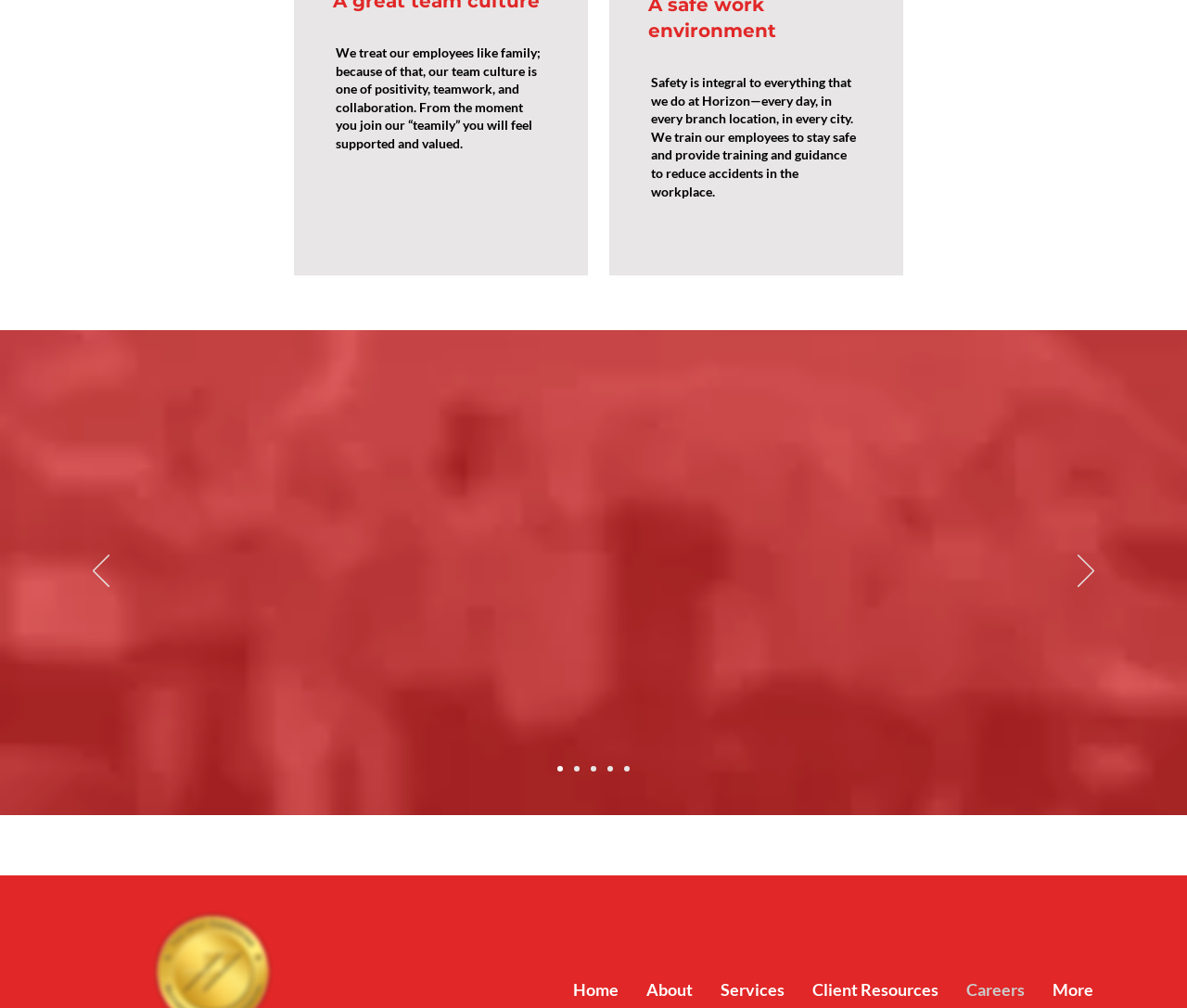How many slides are available in the slideshow?
Please answer the question as detailed as possible based on the image.

By examining the navigation element with ID 150, which contains links to different slides, we can count a total of 5 slides available in the slideshow.